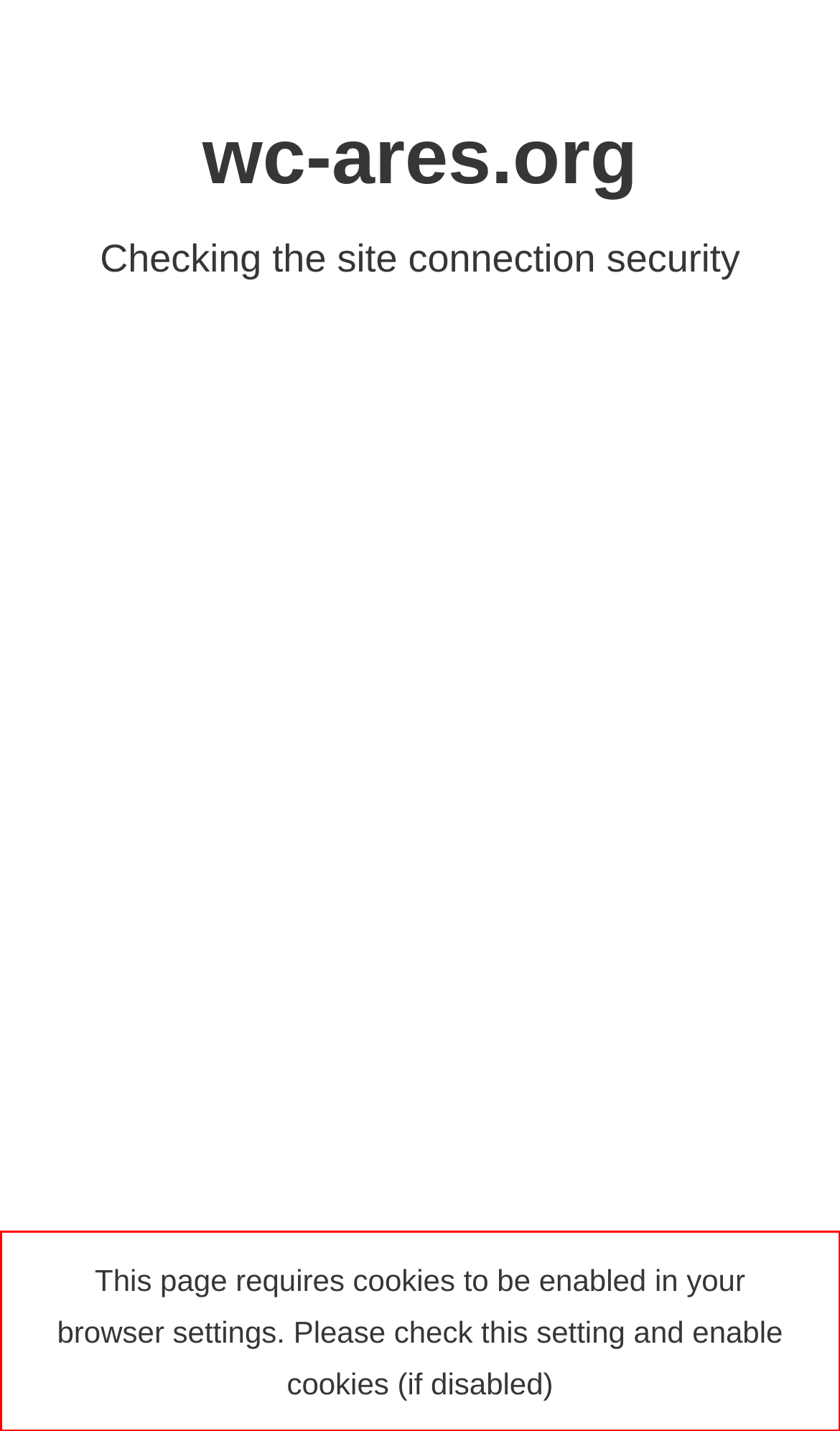Look at the provided screenshot of the webpage and perform OCR on the text within the red bounding box.

This page requires cookies to be enabled in your browser settings. Please check this setting and enable cookies (if disabled)